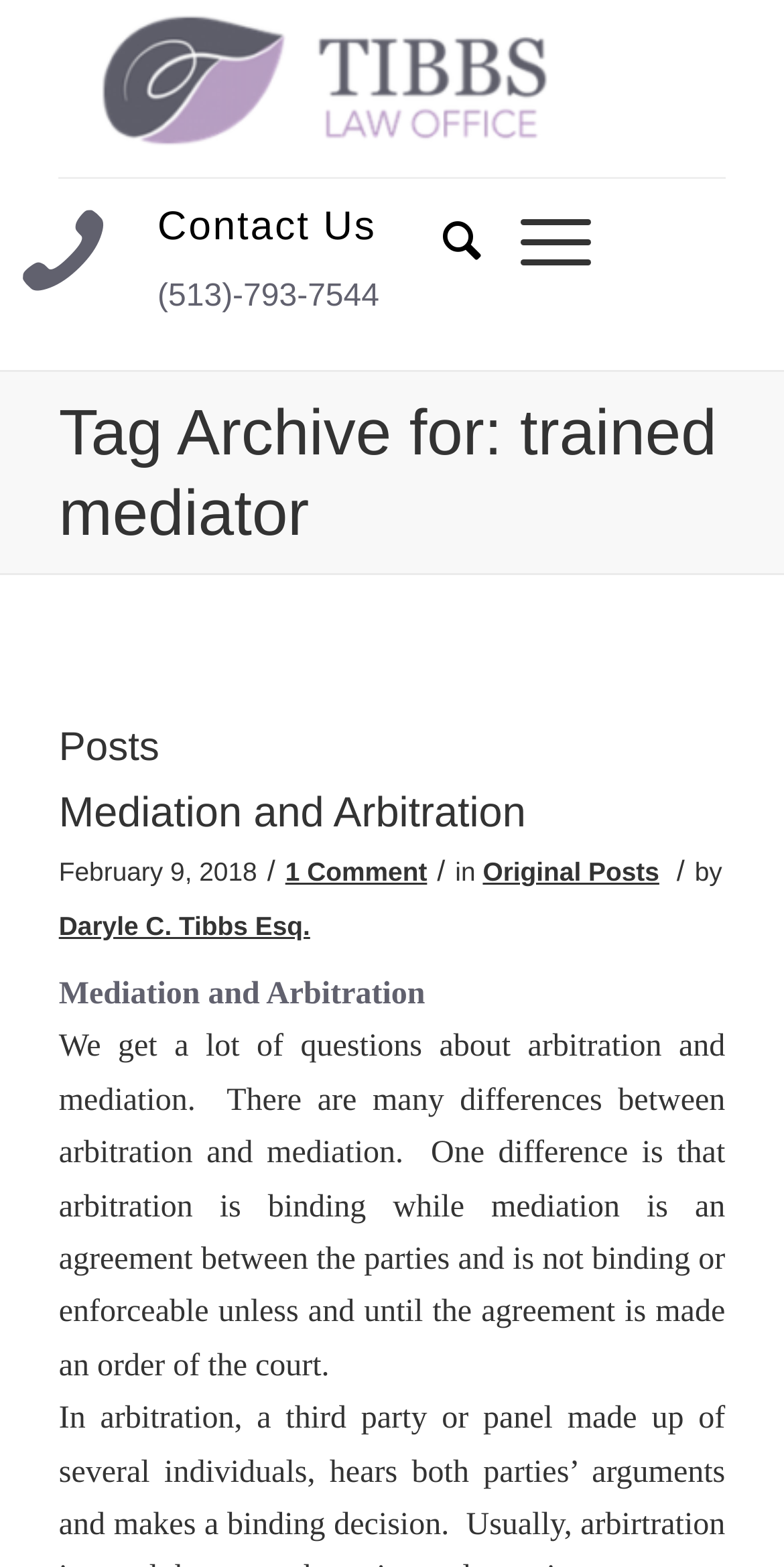Could you highlight the region that needs to be clicked to execute the instruction: "Click on the site title"?

None